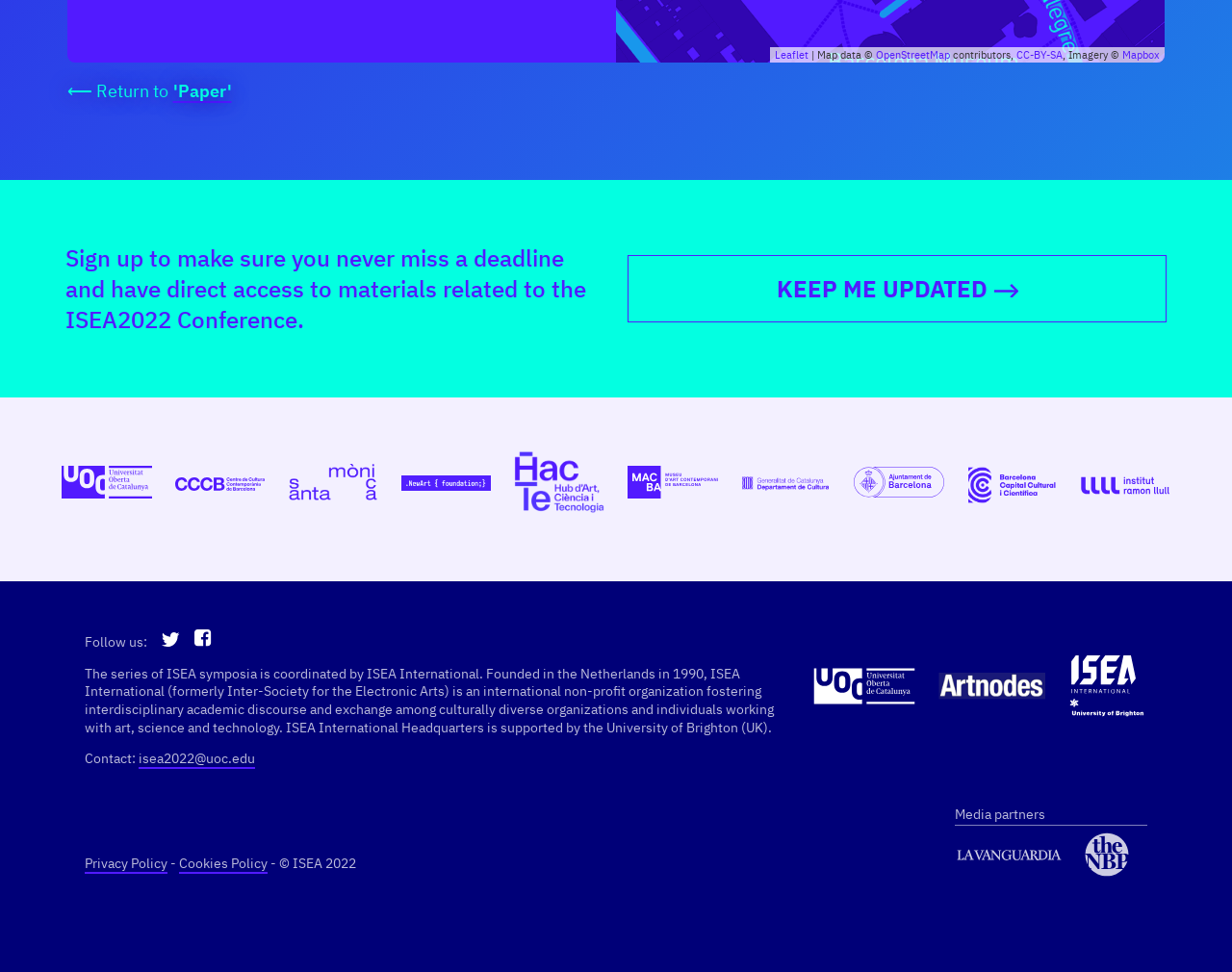Determine the bounding box coordinates for the UI element matching this description: "alt="Centre d'art Santa Mònica"".

[0.234, 0.476, 0.307, 0.523]